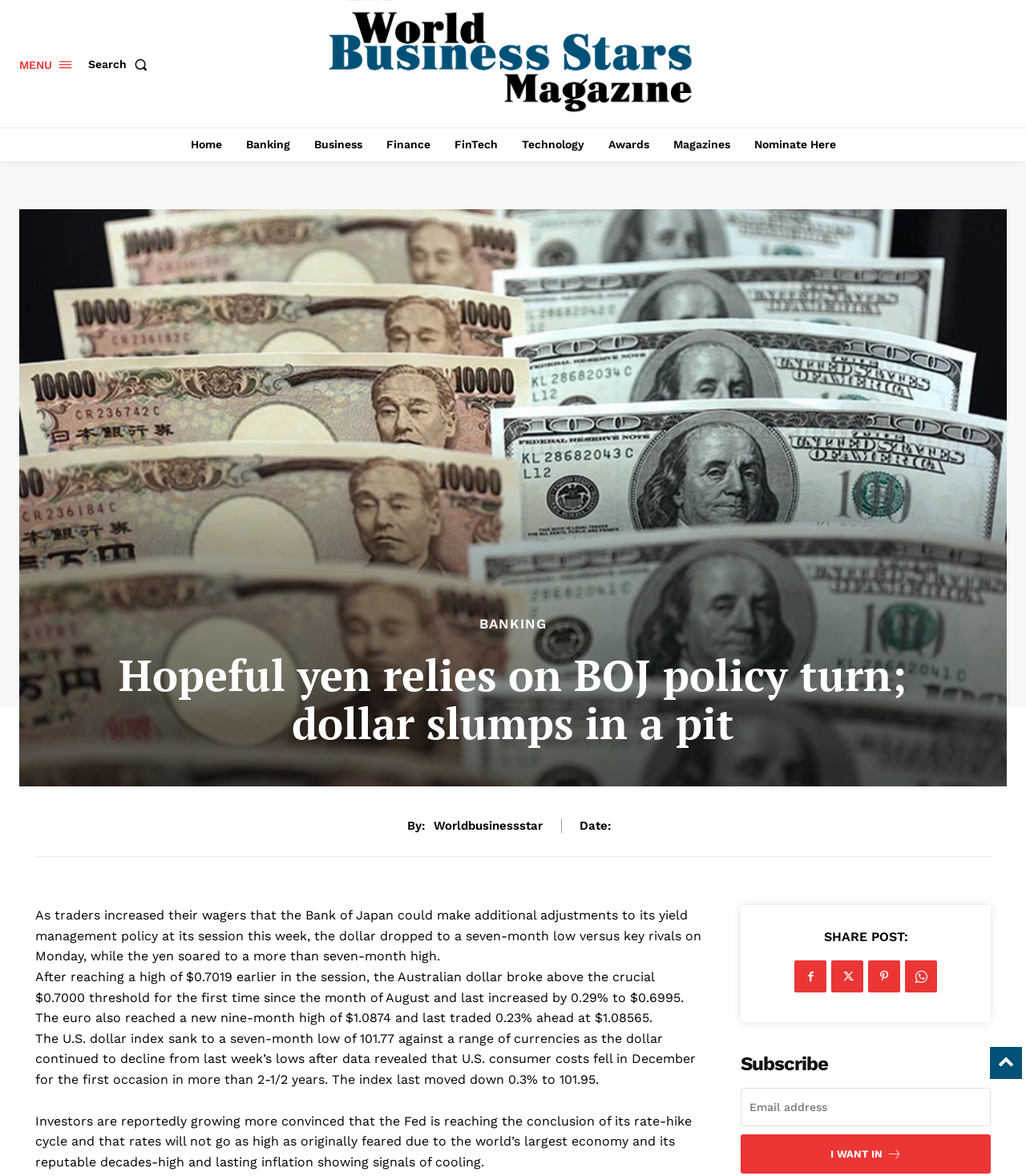Explain the webpage's layout and main content in detail.

The webpage is a news article from World Business Stars, with a focus on the Bank of Japan's policy turn and its impact on the dollar and yen. At the top of the page, there is a heading "World Business Stars" followed by a link to "SUBSCRIBE NOW". To the right of this, there are several links to different sections of the website, including "Company", "About", "Contact us", and "Awards".

Below this, there is a menu bar with links to various categories, including "Home", "Banking", "Business", "Finance", "FinTech", "Technology", "Awards", and "Magazines". The menu bar is situated above a large heading that reads "Hopeful yen relies on BOJ policy turn; dollar slumps in a pit".

The main article begins below this heading, with a byline and date above the text. The article discusses the impact of the Bank of Japan's policy turn on the dollar and yen, with several paragraphs of text. There are four paragraphs in total, each discussing different aspects of the story.

To the right of the article, there is a section with a heading "Subscribe" and a textbox to enter an email address. Below this, there is a button that reads "I WANT IN" with an arrow icon.

At the bottom of the page, there are several social media links, including Facebook, Twitter, LinkedIn, and Email, allowing users to share the post.